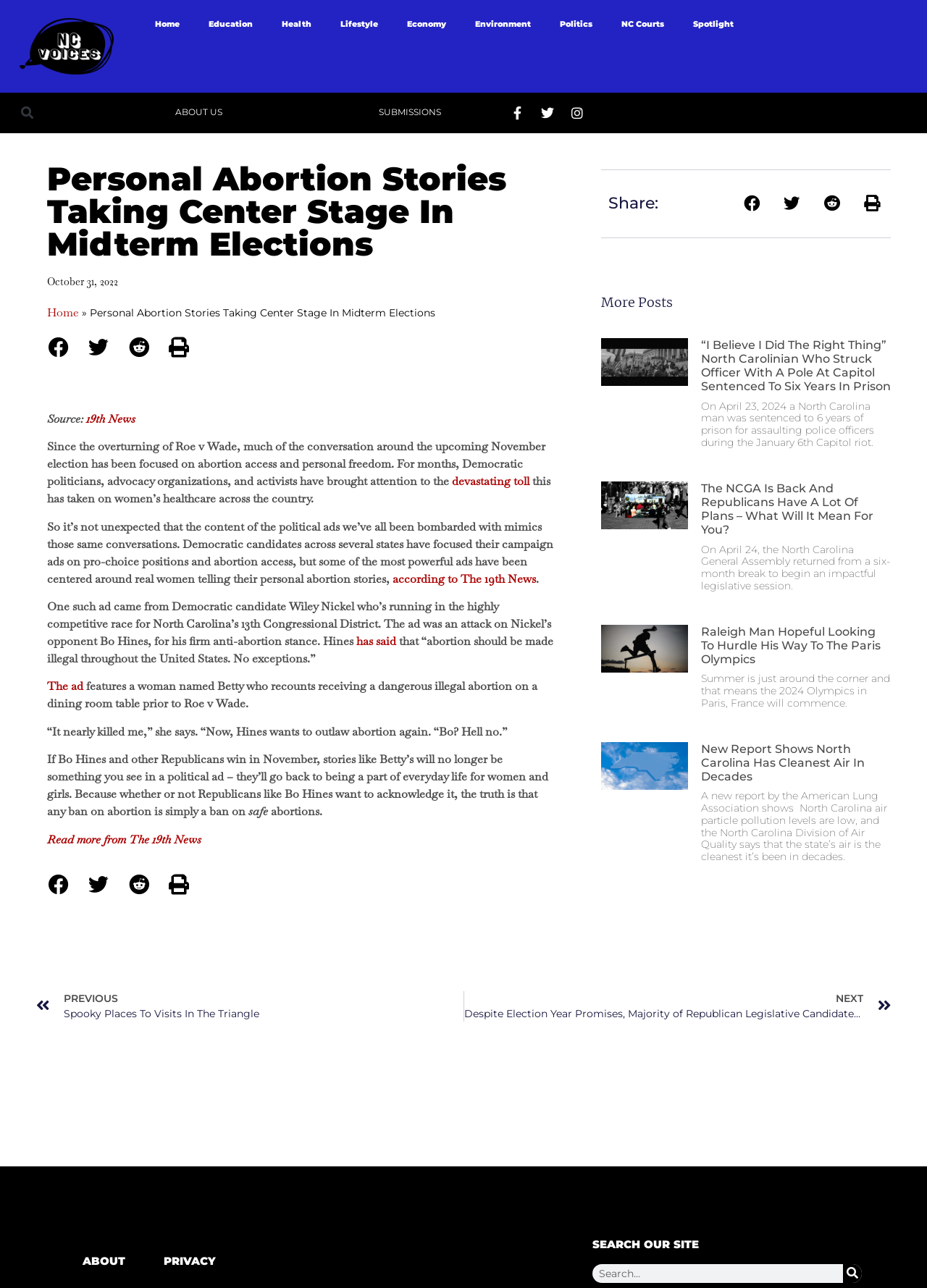How many social media sharing buttons are available?
Answer the question with as much detail as possible.

I counted the number of social media sharing buttons, which are 'Share on facebook', 'Share on twitter', 'Share on reddit', and 'Share on print', totaling 4 buttons.